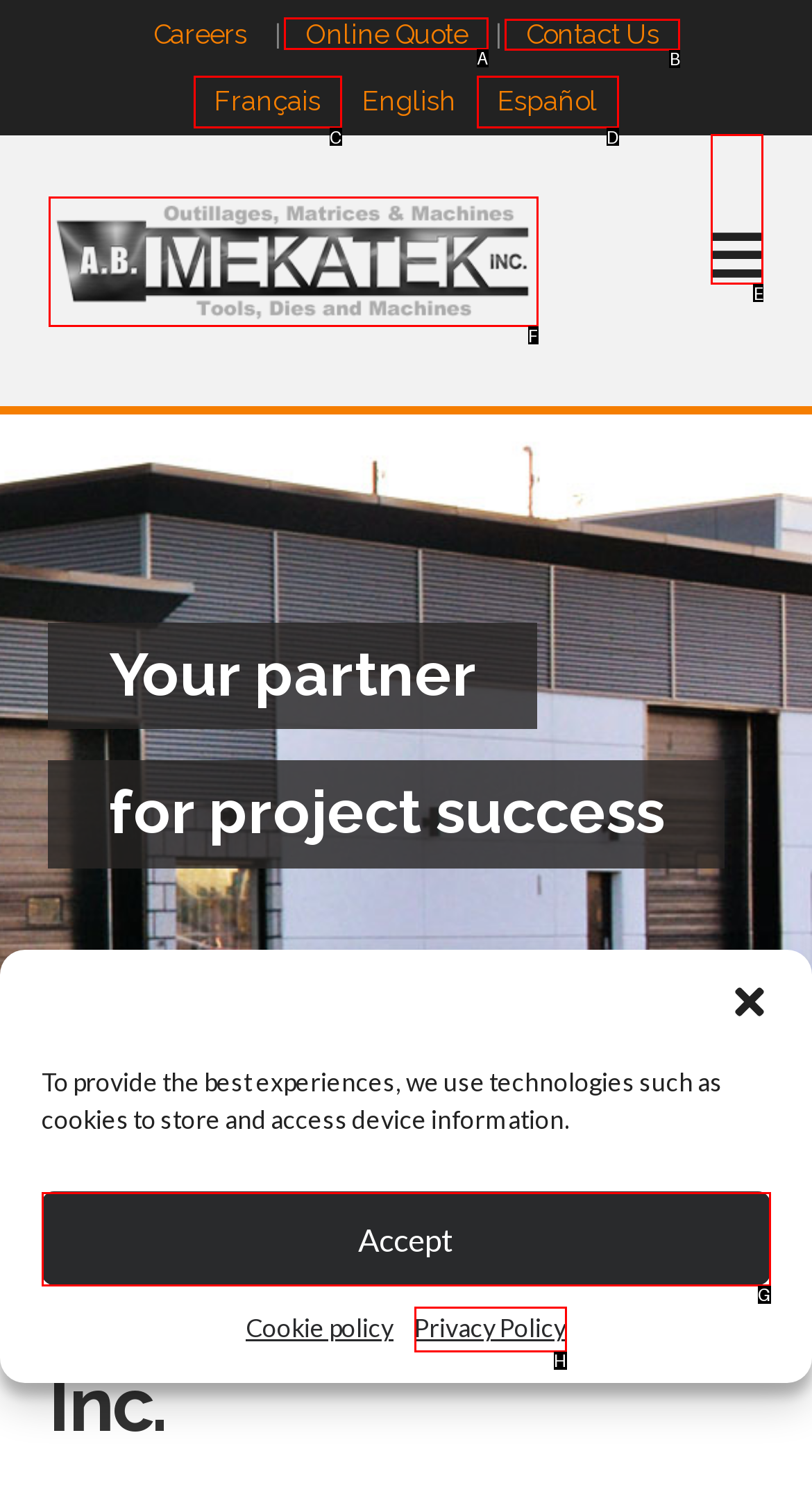Determine the HTML element to click for the instruction: Open Online Quote.
Answer with the letter corresponding to the correct choice from the provided options.

A